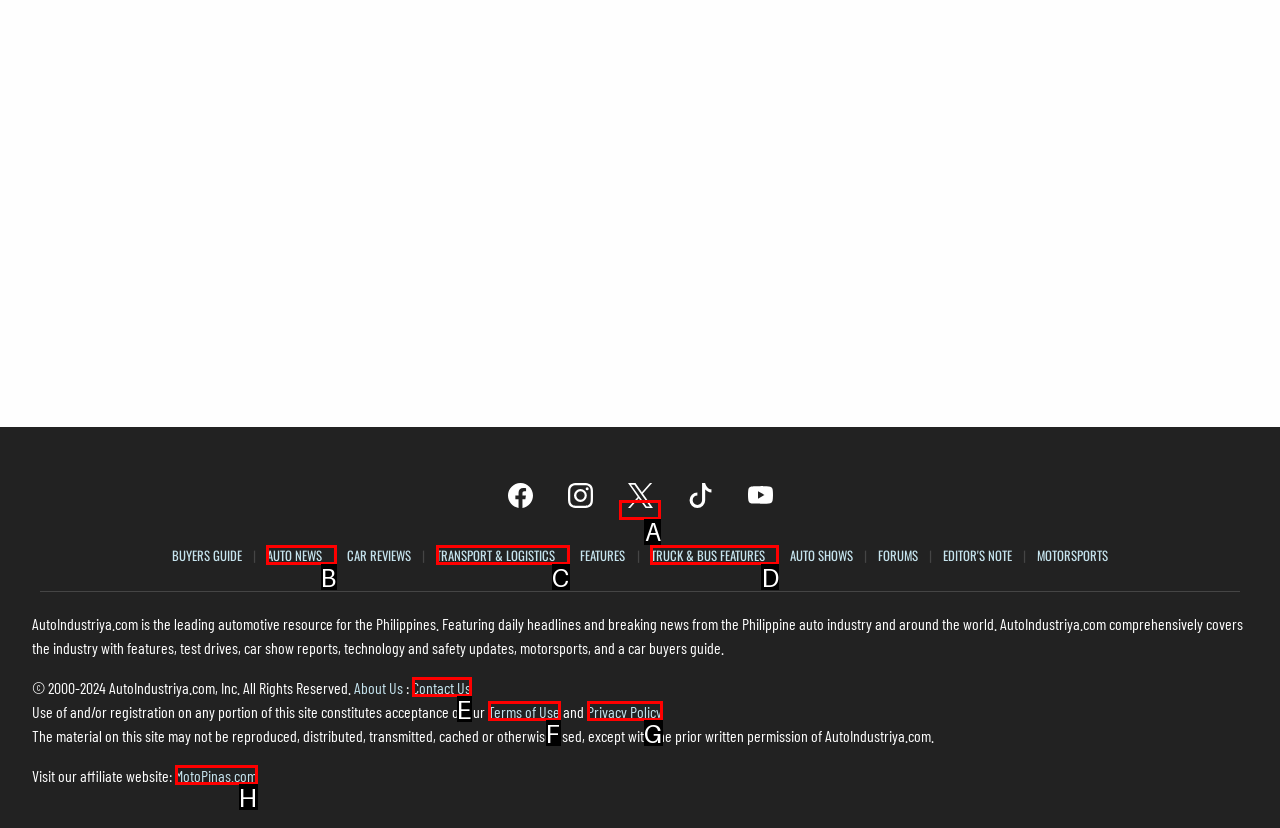Based on the element described as: Contact
Find and respond with the letter of the correct UI element.

None